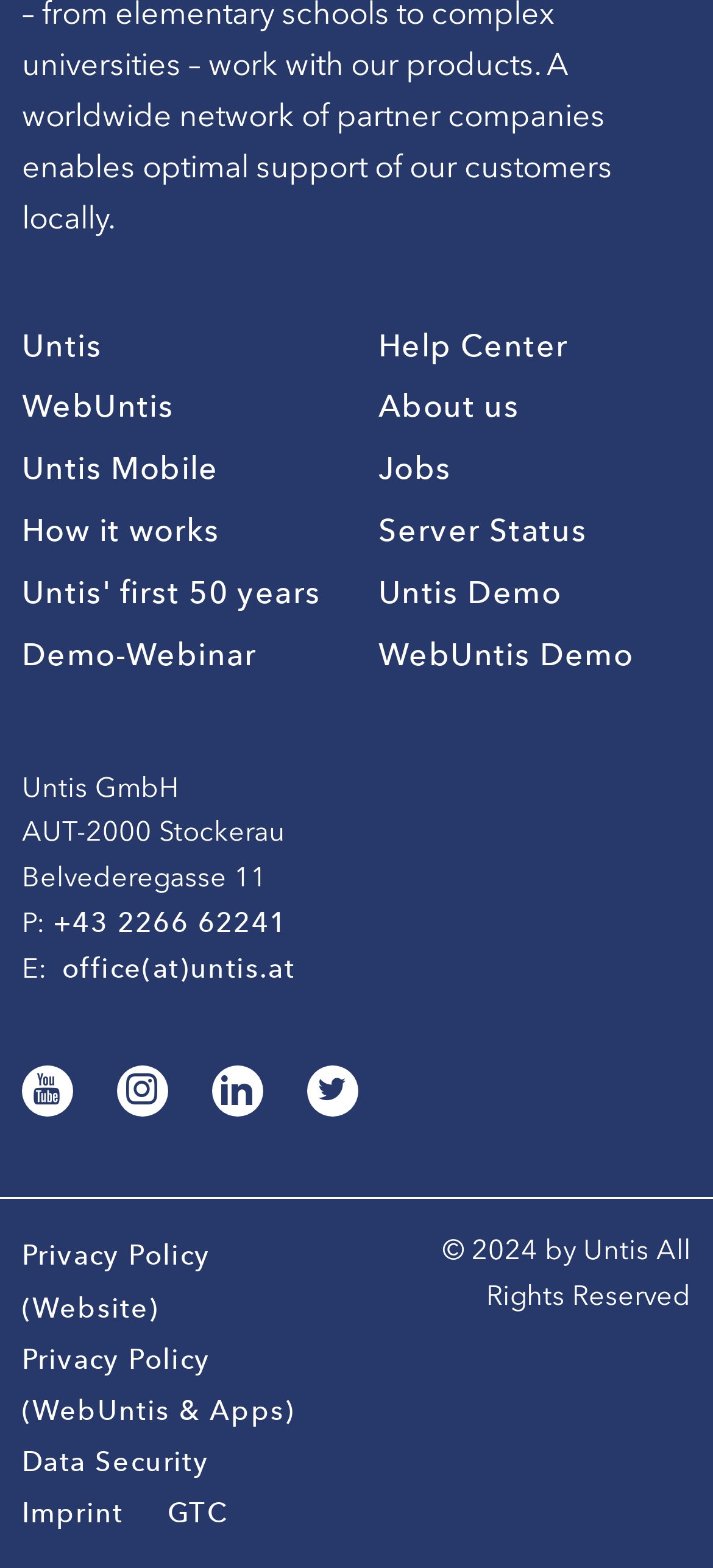Pinpoint the bounding box coordinates of the element you need to click to execute the following instruction: "read the privacy policy". The bounding box should be represented by four float numbers between 0 and 1, in the format [left, top, right, bottom].

[0.031, 0.791, 0.295, 0.844]